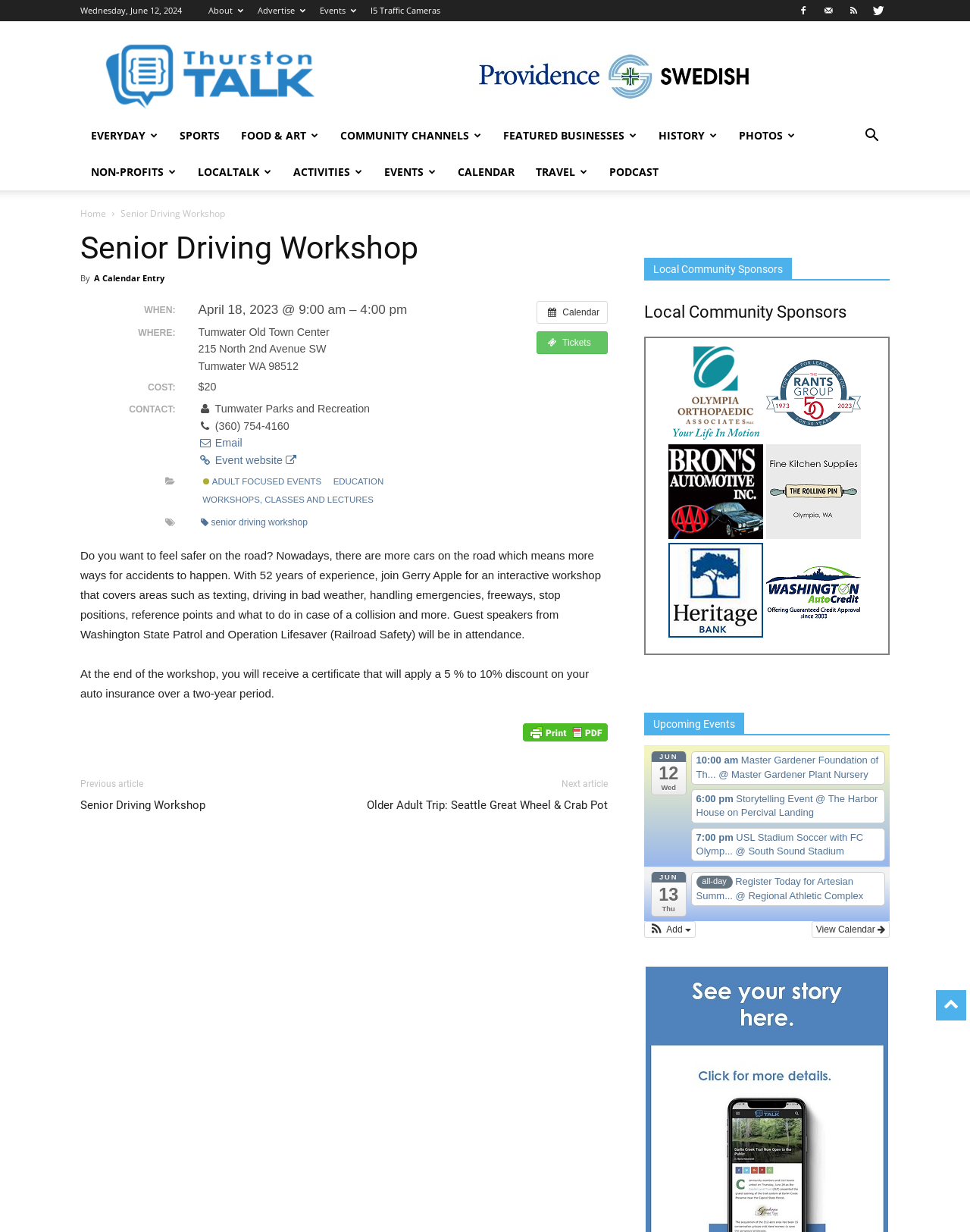Please specify the bounding box coordinates of the clickable region to carry out the following instruction: "Print the 'Senior Driving Workshop' event details". The coordinates should be four float numbers between 0 and 1, in the format [left, top, right, bottom].

[0.539, 0.587, 0.627, 0.615]